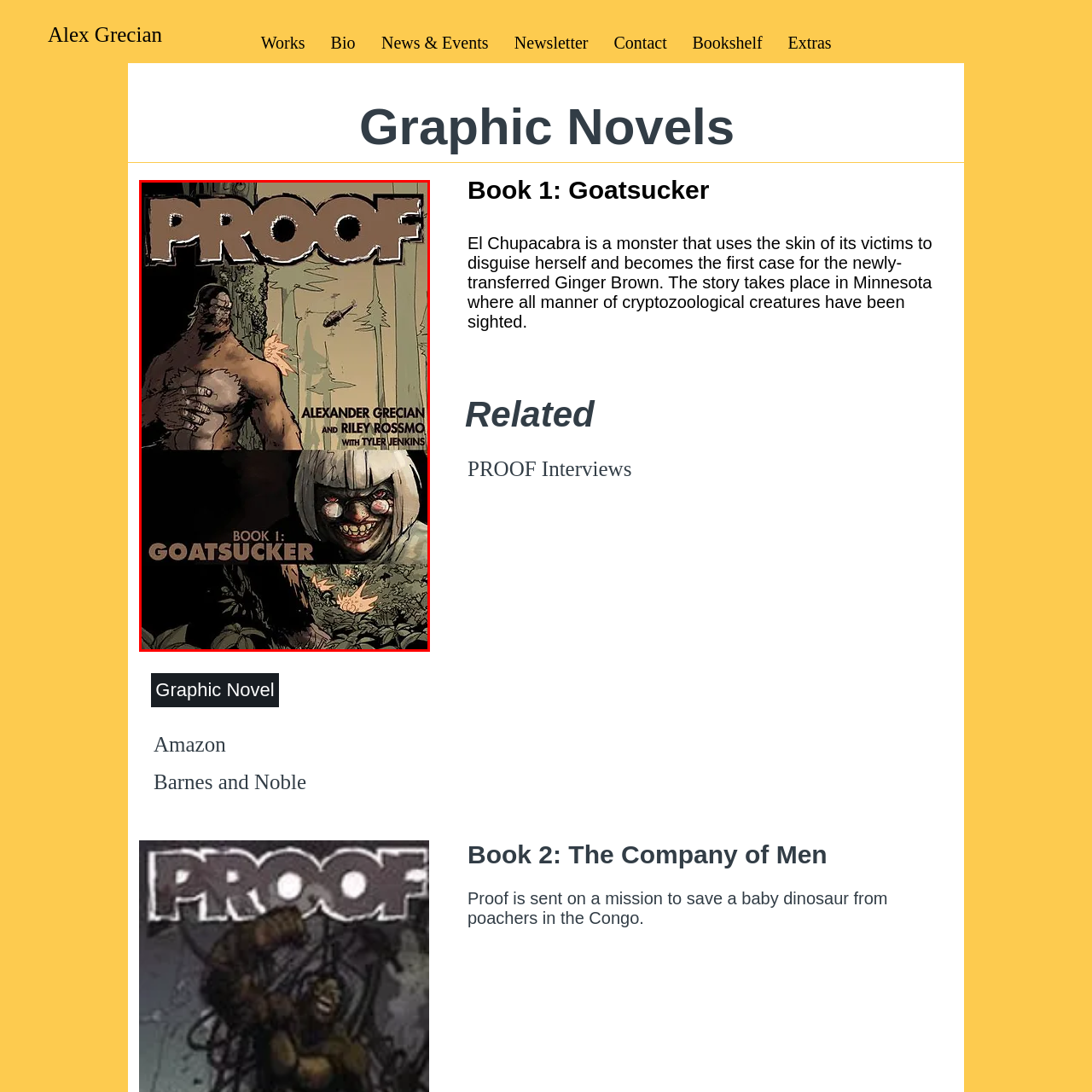What is the subtitle of the graphic novel?
Look at the image within the red bounding box and provide a single word or phrase as an answer.

Book 1: Goatsucker